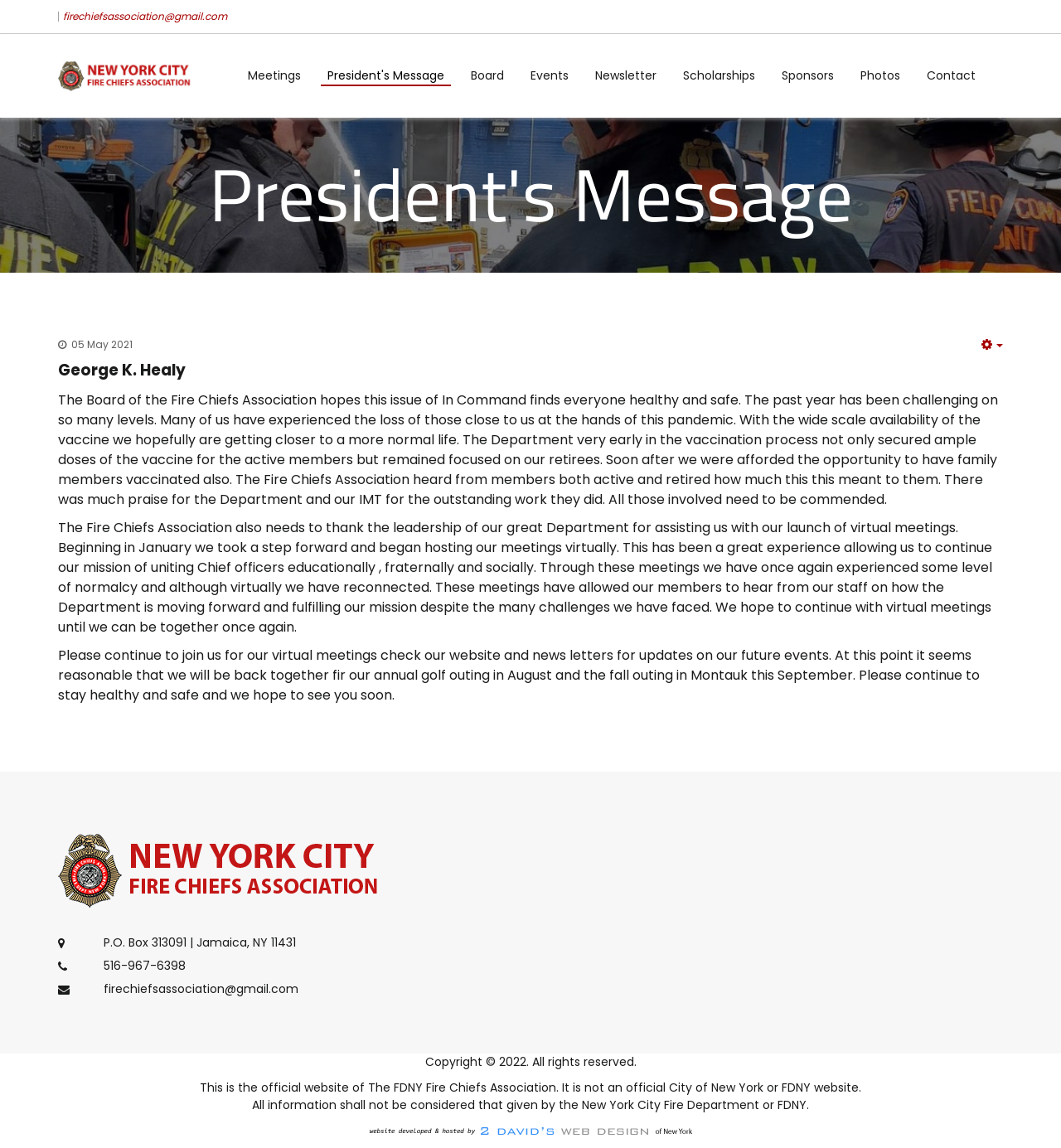Can you specify the bounding box coordinates of the area that needs to be clicked to fulfill the following instruction: "Check the 'Photos' section"?

[0.798, 0.03, 0.861, 0.103]